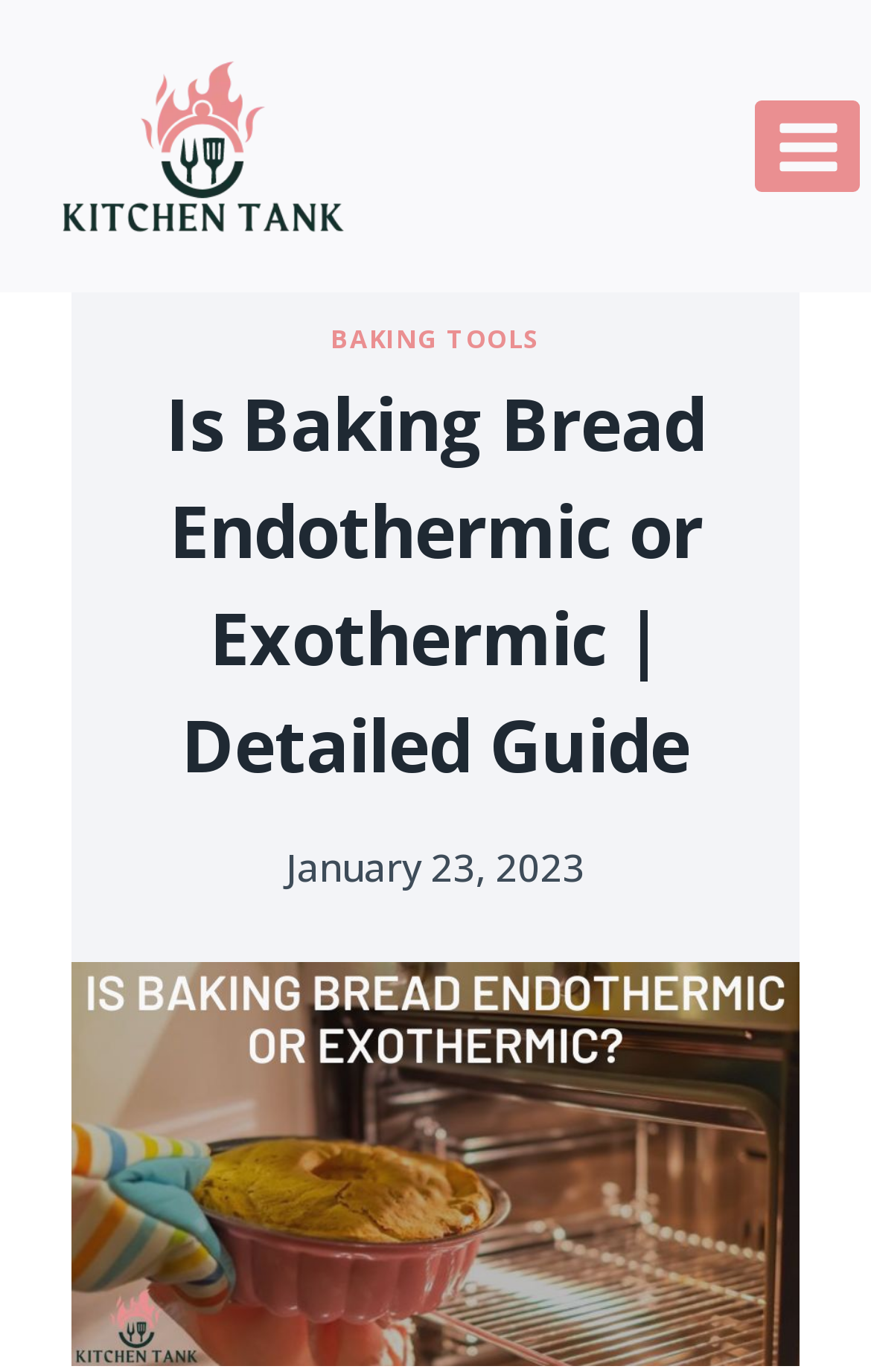Determine the bounding box for the described UI element: "alt="Kitchen tank logo for website"".

[0.064, 0.041, 0.397, 0.173]